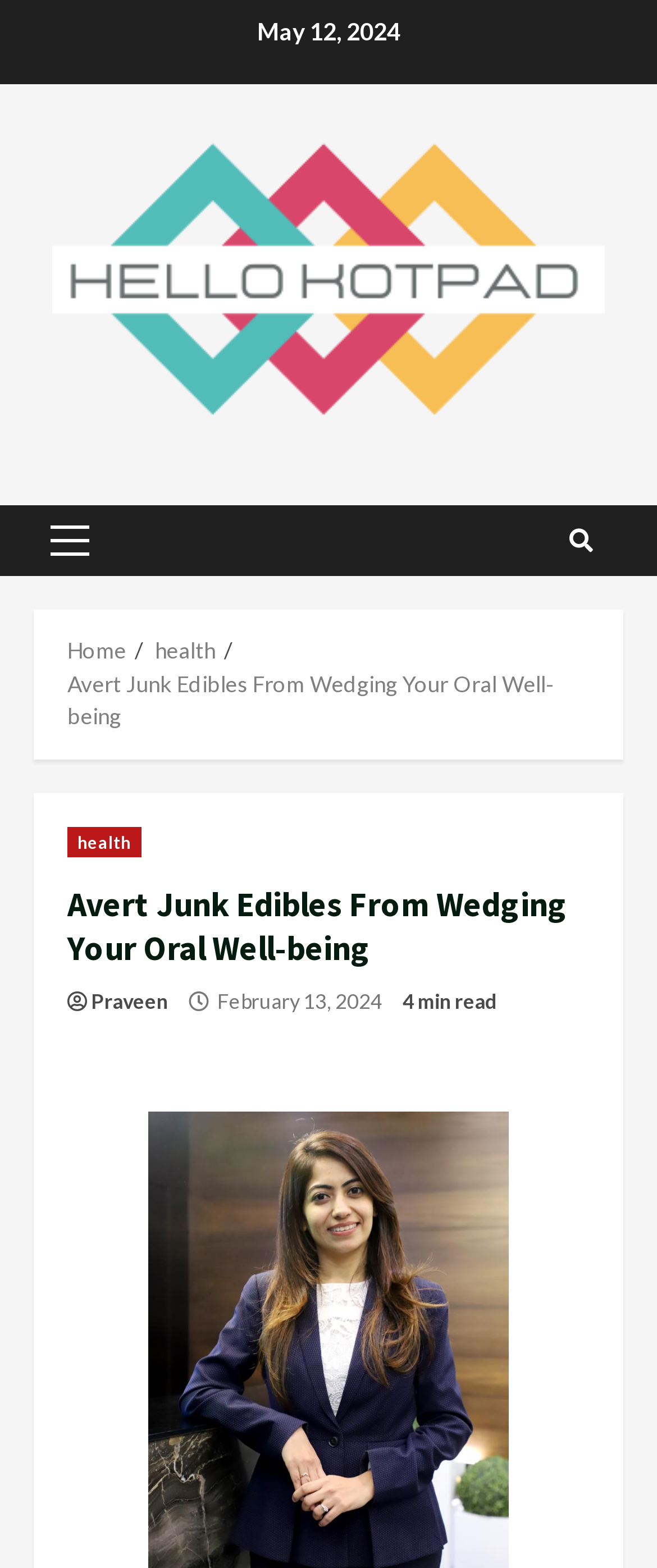Determine the bounding box coordinates of the element that should be clicked to execute the following command: "open primary menu".

[0.051, 0.322, 0.162, 0.367]